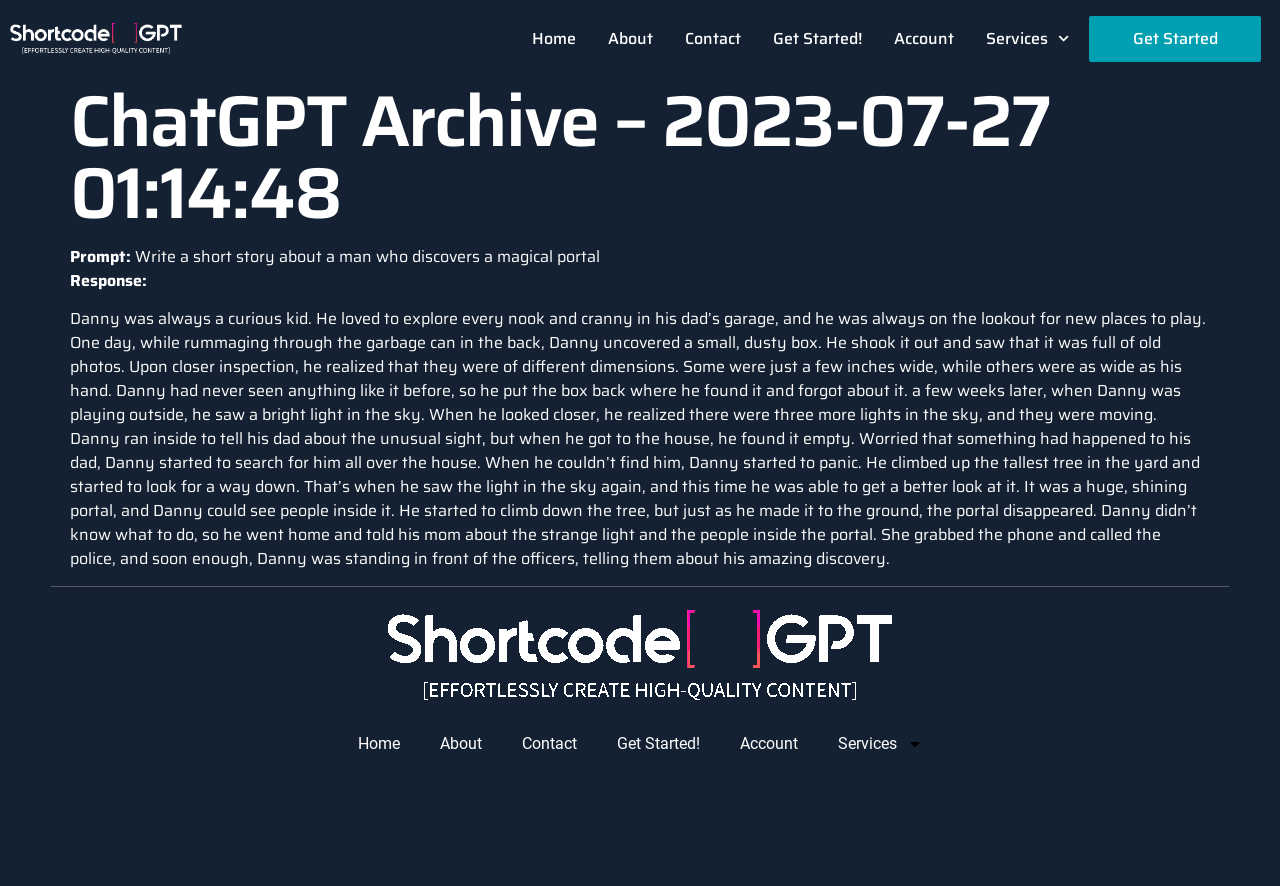Using the element description: "Account", determine the bounding box coordinates. The coordinates should be in the format [left, top, right, bottom], with values between 0 and 1.

[0.699, 0.011, 0.746, 0.076]